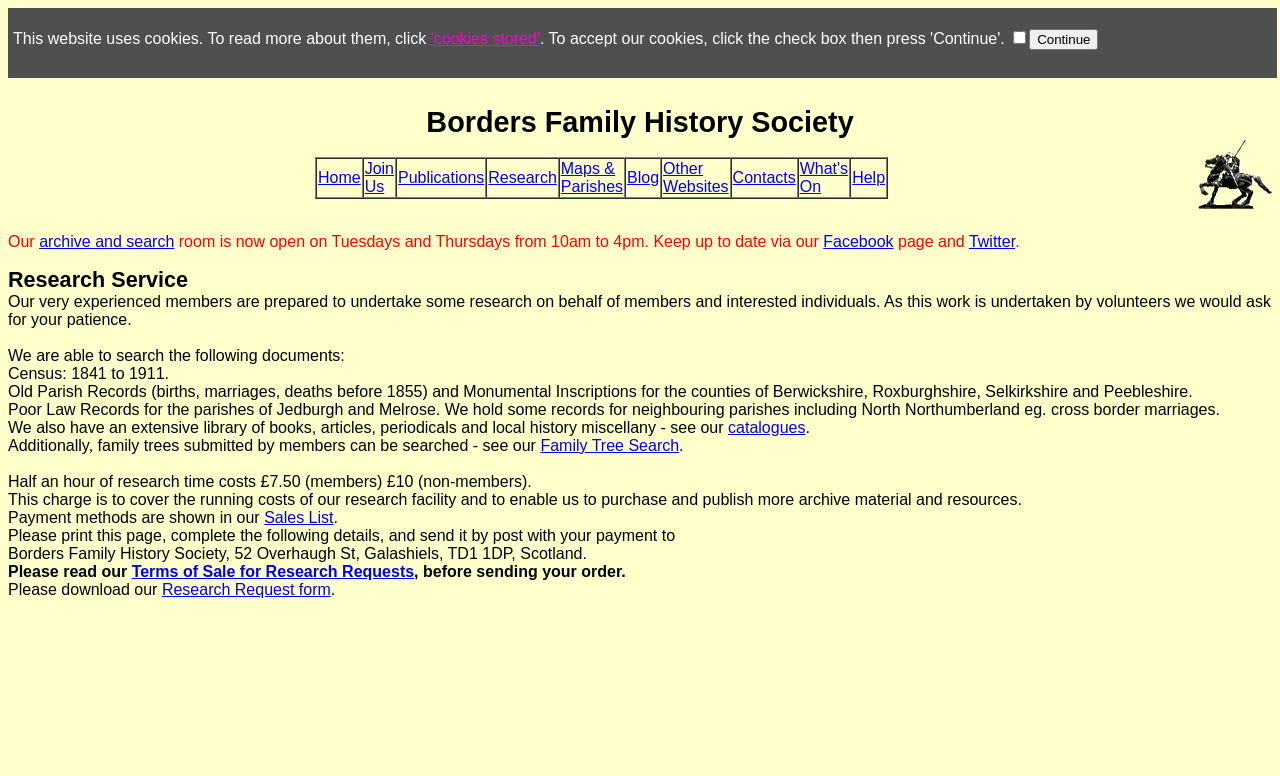Highlight the bounding box coordinates of the element that should be clicked to carry out the following instruction: "Go to the 'Home' page". The coordinates must be given as four float numbers ranging from 0 to 1, i.e., [left, top, right, bottom].

[0.247, 0.204, 0.283, 0.255]